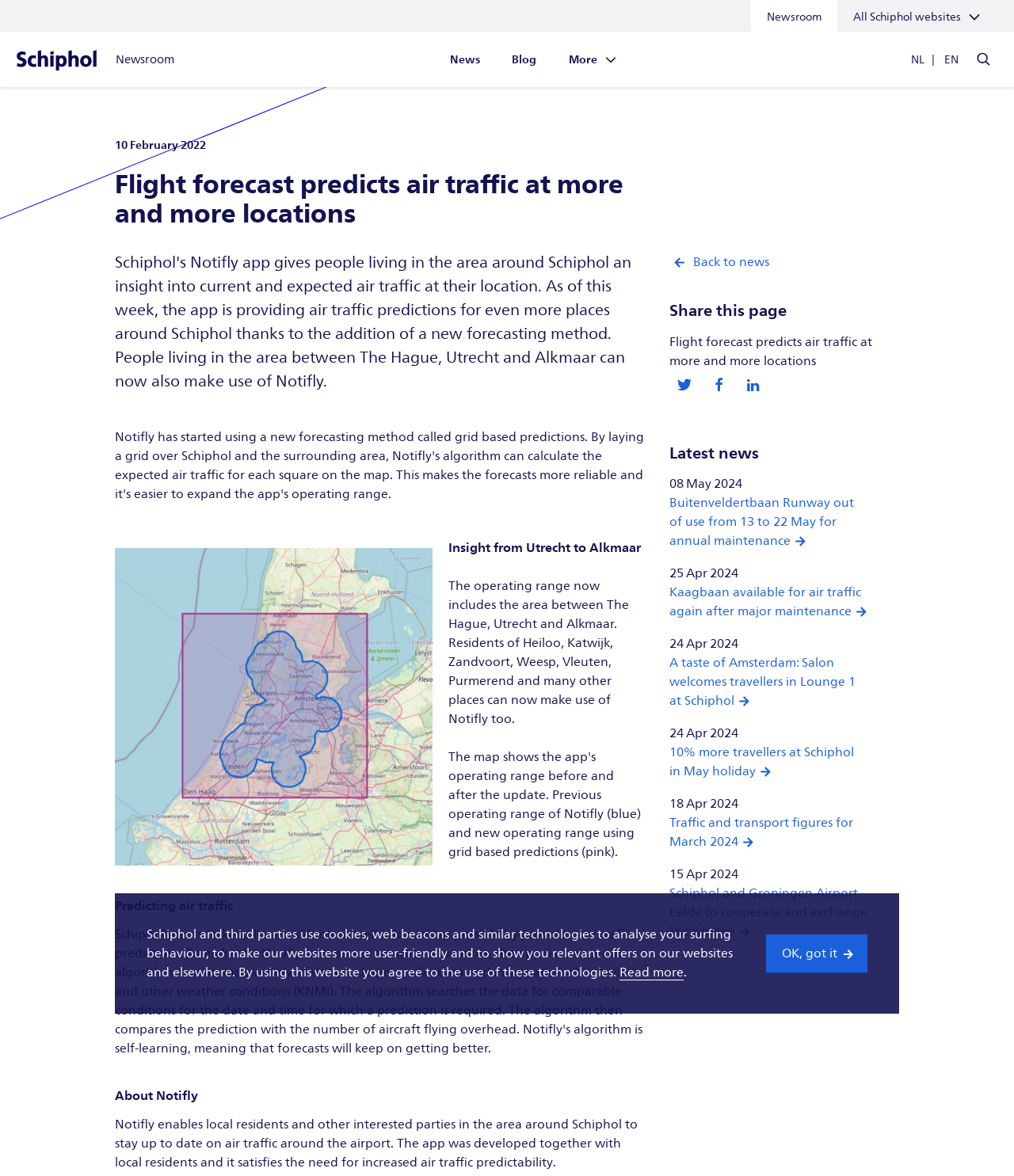Locate the bounding box coordinates of the item that should be clicked to fulfill the instruction: "Read the 'SEE GOOD? THAT’S ME! MARCH 20 NOTES FROM PAPA VIA PAUL GRAY~' article".

None